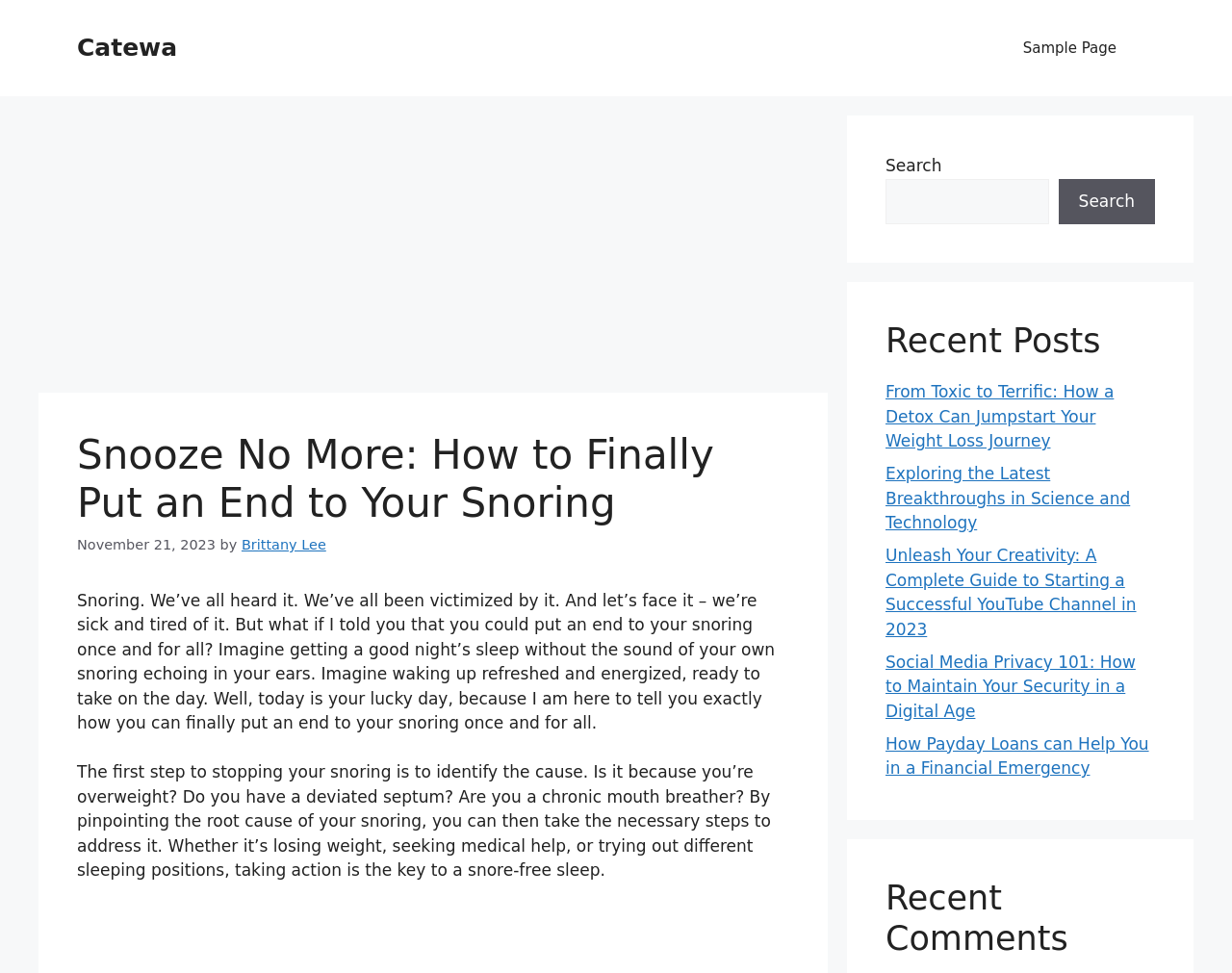What is the author of the article?
Utilize the information in the image to give a detailed answer to the question.

I found the author's name by looking at the text following the 'by' keyword, which is a common way to indicate the author of an article. The text 'by Brittany Lee' is located below the title of the article.